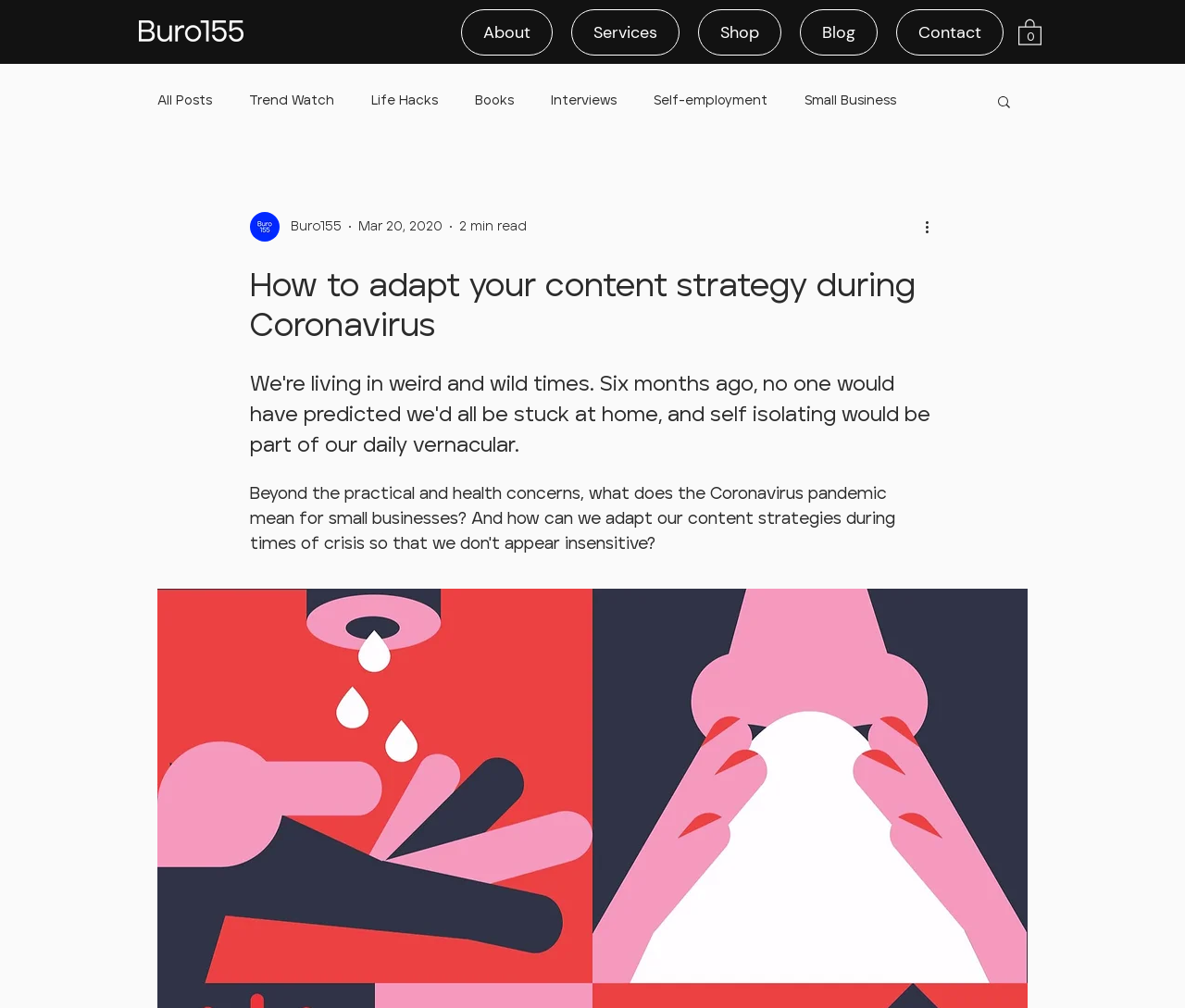How many navigation links are in the top navigation bar?
Look at the image and answer with only one word or phrase.

5